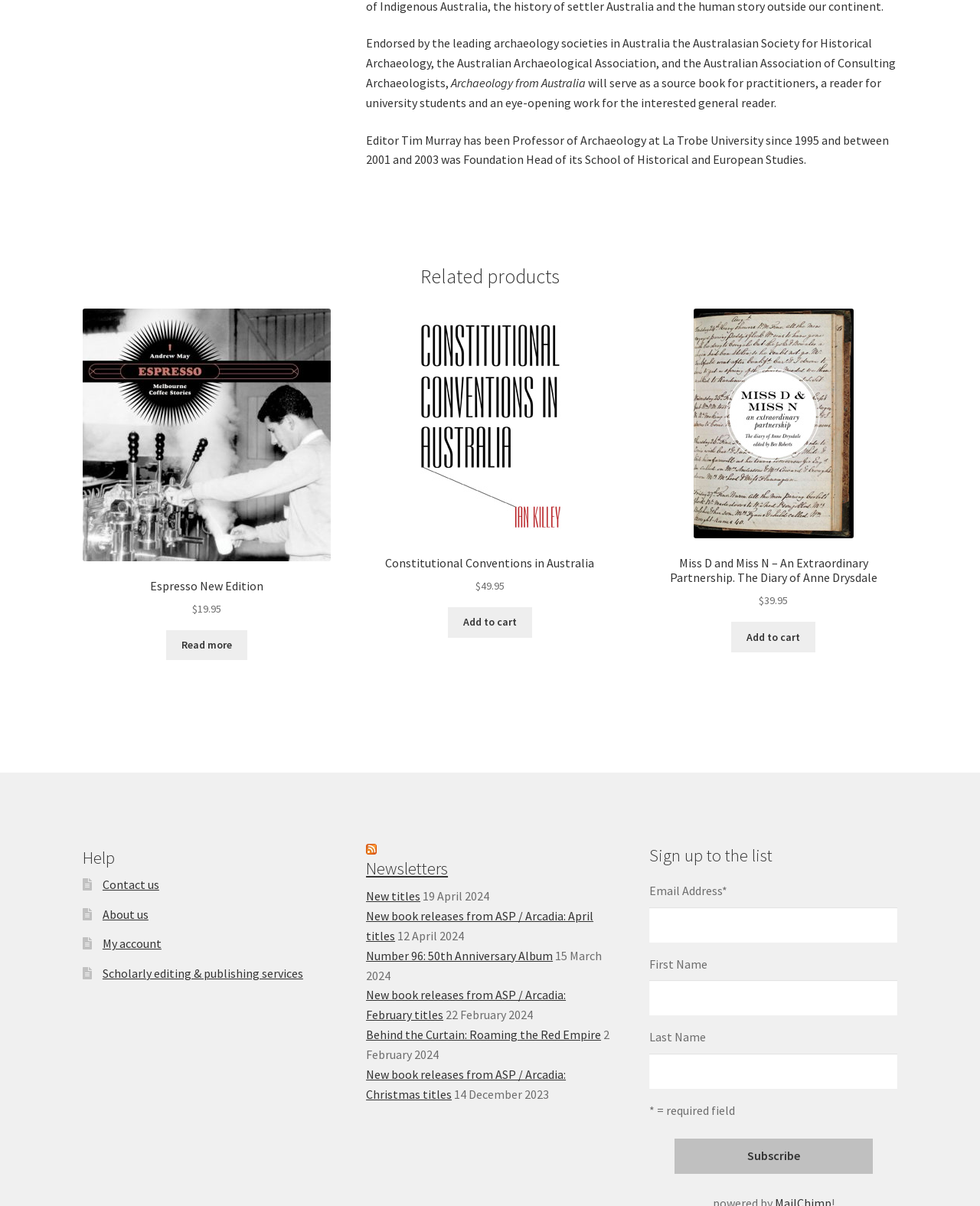Using the given element description, provide the bounding box coordinates (top-left x, top-left y, bottom-right x, bottom-right y) for the corresponding UI element in the screenshot: Espresso New Edition $19.95

[0.084, 0.256, 0.337, 0.512]